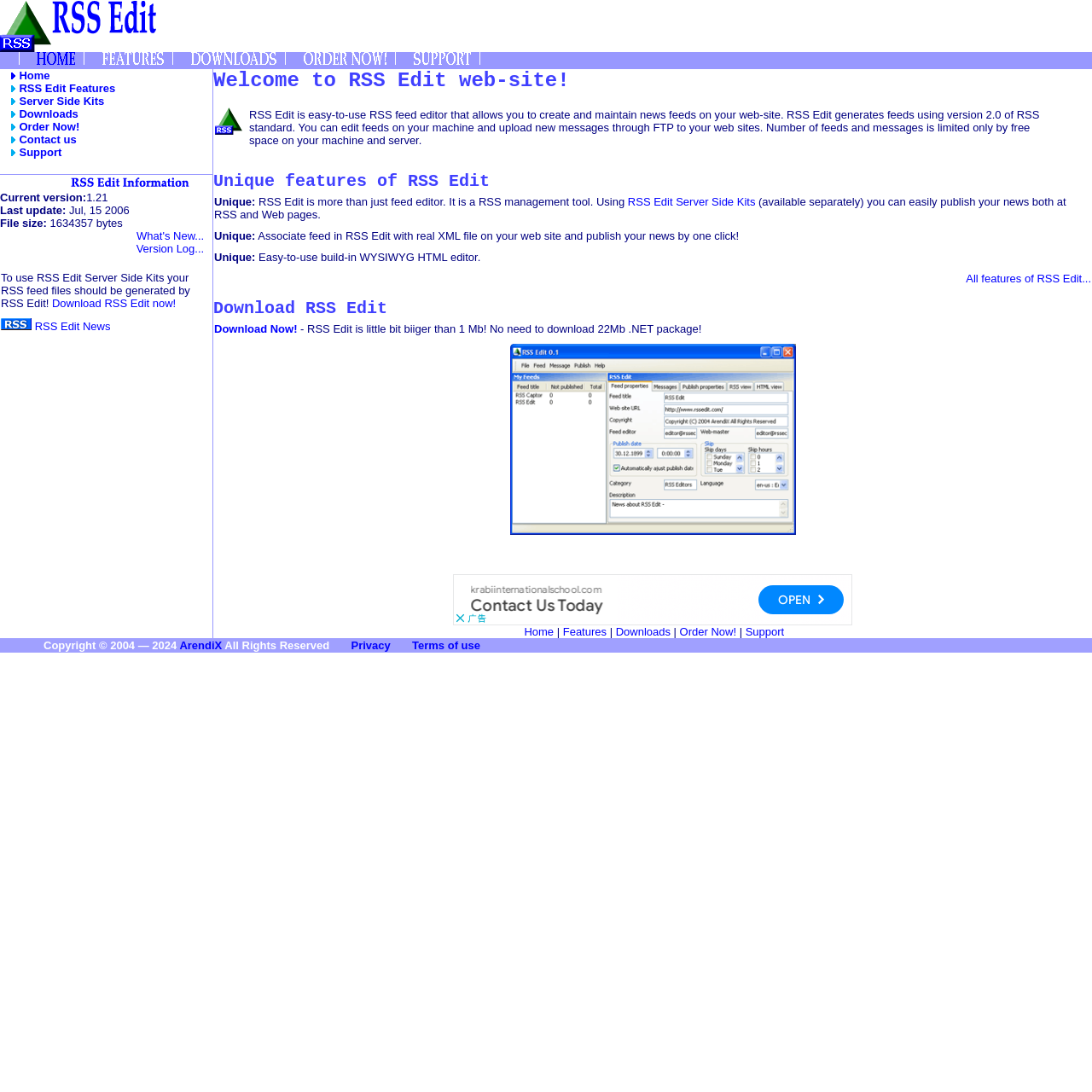Refer to the image and answer the question with as much detail as possible: What is the current version of RSS Edit?

The current version of RSS Edit can be found in the section that describes the software's information, where it says 'Current version: 1.21'. This information is located below the navigation menu.